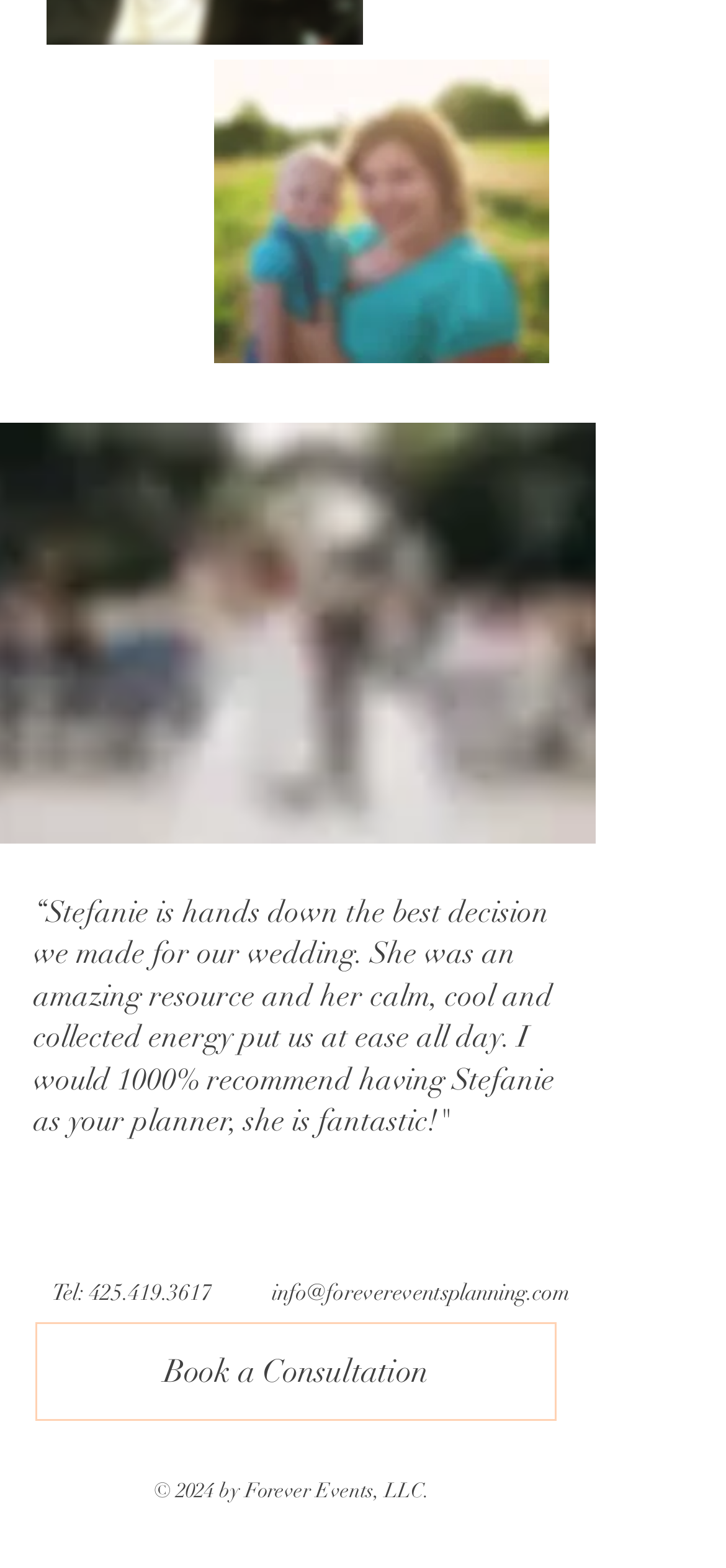Predict the bounding box coordinates for the UI element described as: "Calendar". The coordinates should be four float numbers between 0 and 1, presented as [left, top, right, bottom].

None